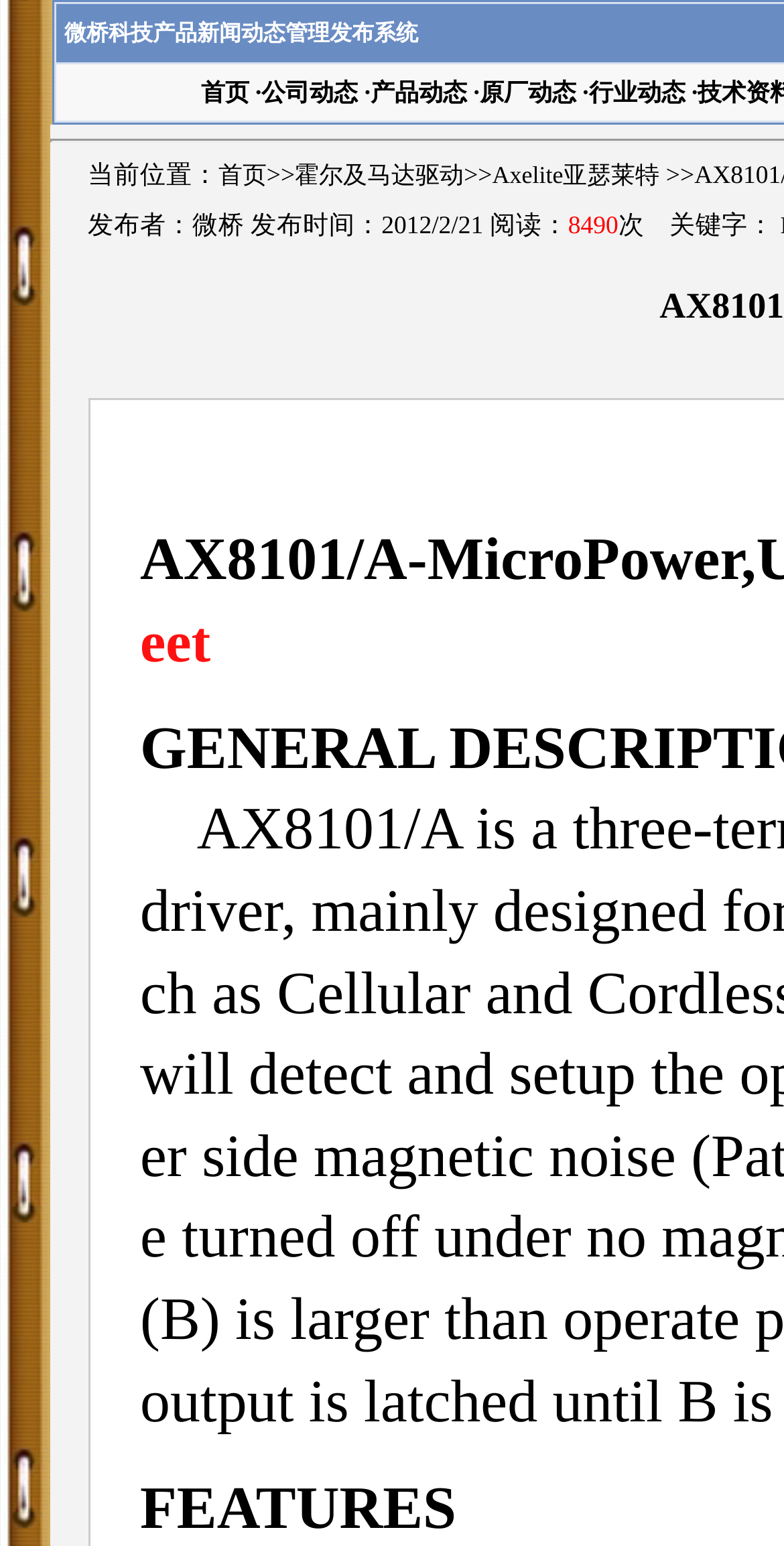How many navigation links are on the top?
Refer to the image and provide a one-word or short phrase answer.

5